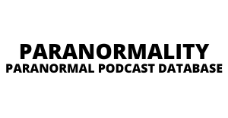Give an in-depth description of what is happening in the image.

The image showcases the bold title "PARANORMALITY" prominently displayed in uppercase letters, followed by the subtitle "PARANORMAL PODCAST DATABASE" in a slightly smaller font. This design emphasizes the theme of the podcast, which delves into topics related to the paranormal. The aesthetic is simple yet striking, effectively drawing attention to the content, which likely focuses on discussing various supernatural phenomena, ghost stories, and related subjects. This image serves as a visual identity for the podcast, inviting listeners to explore intriguing discussions and episodes available in the database.